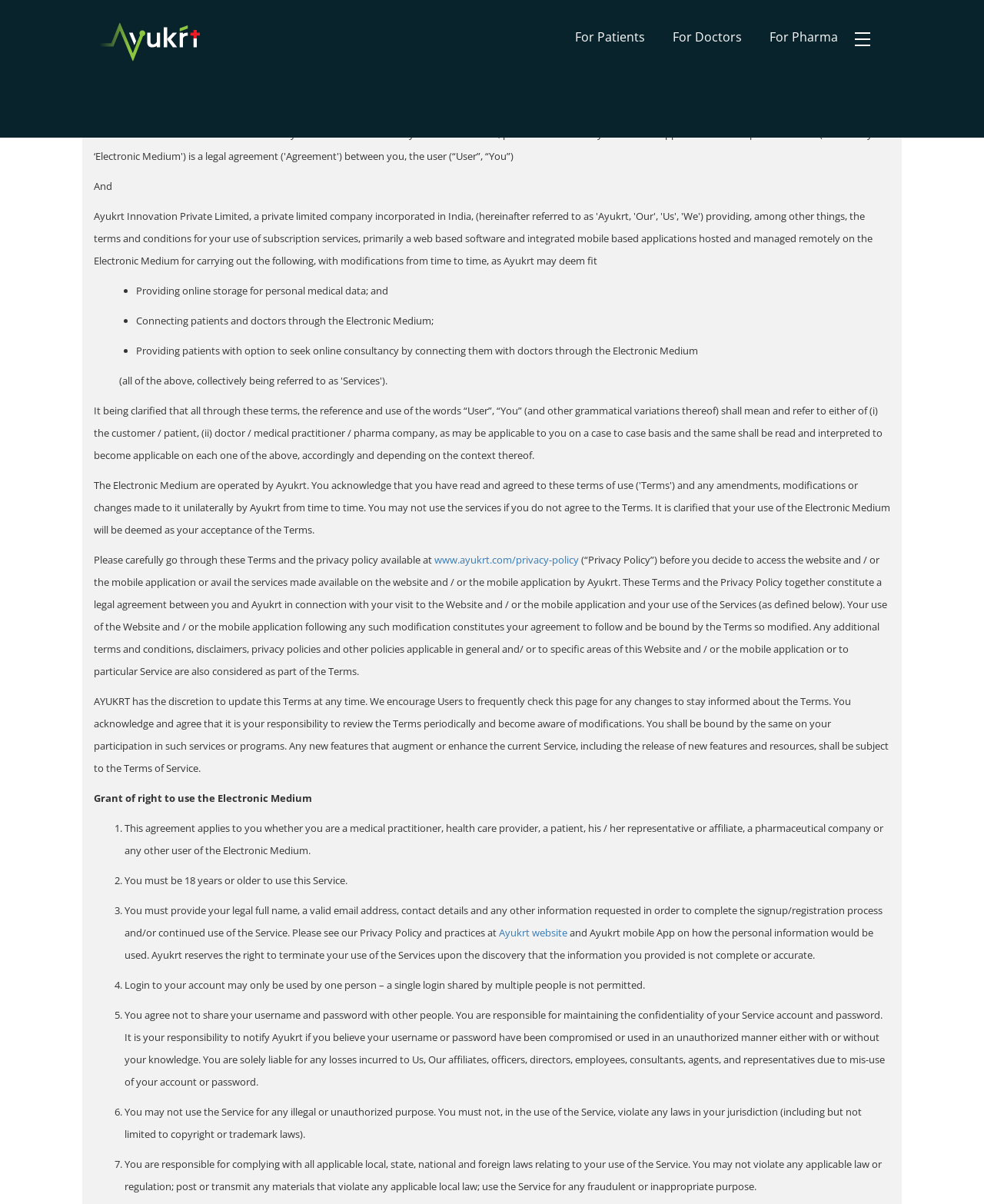Extract the bounding box for the UI element that matches this description: "About Us".

[0.87, 0.025, 0.943, 0.052]